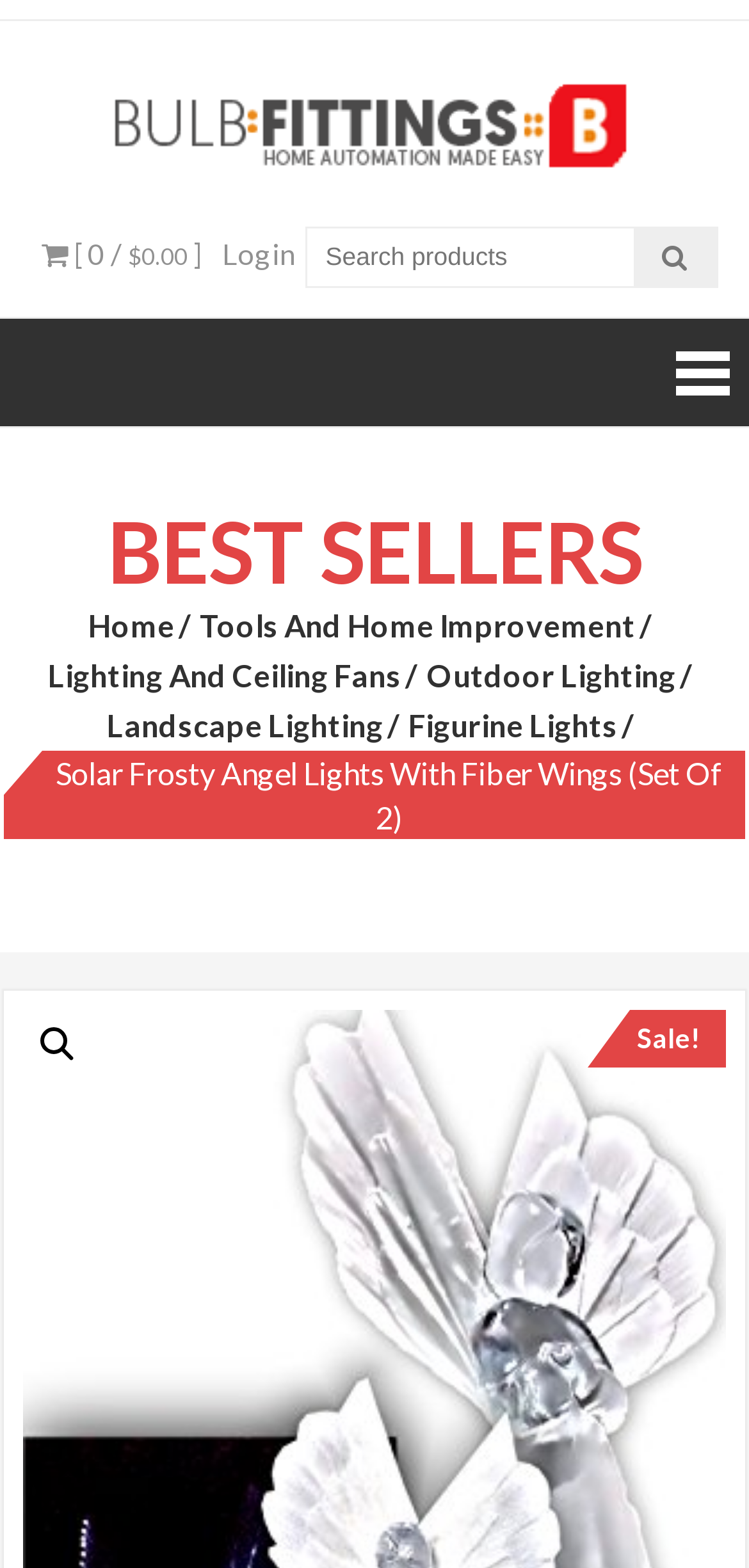Answer the question briefly using a single word or phrase: 
What is the price of the product?

$0.00